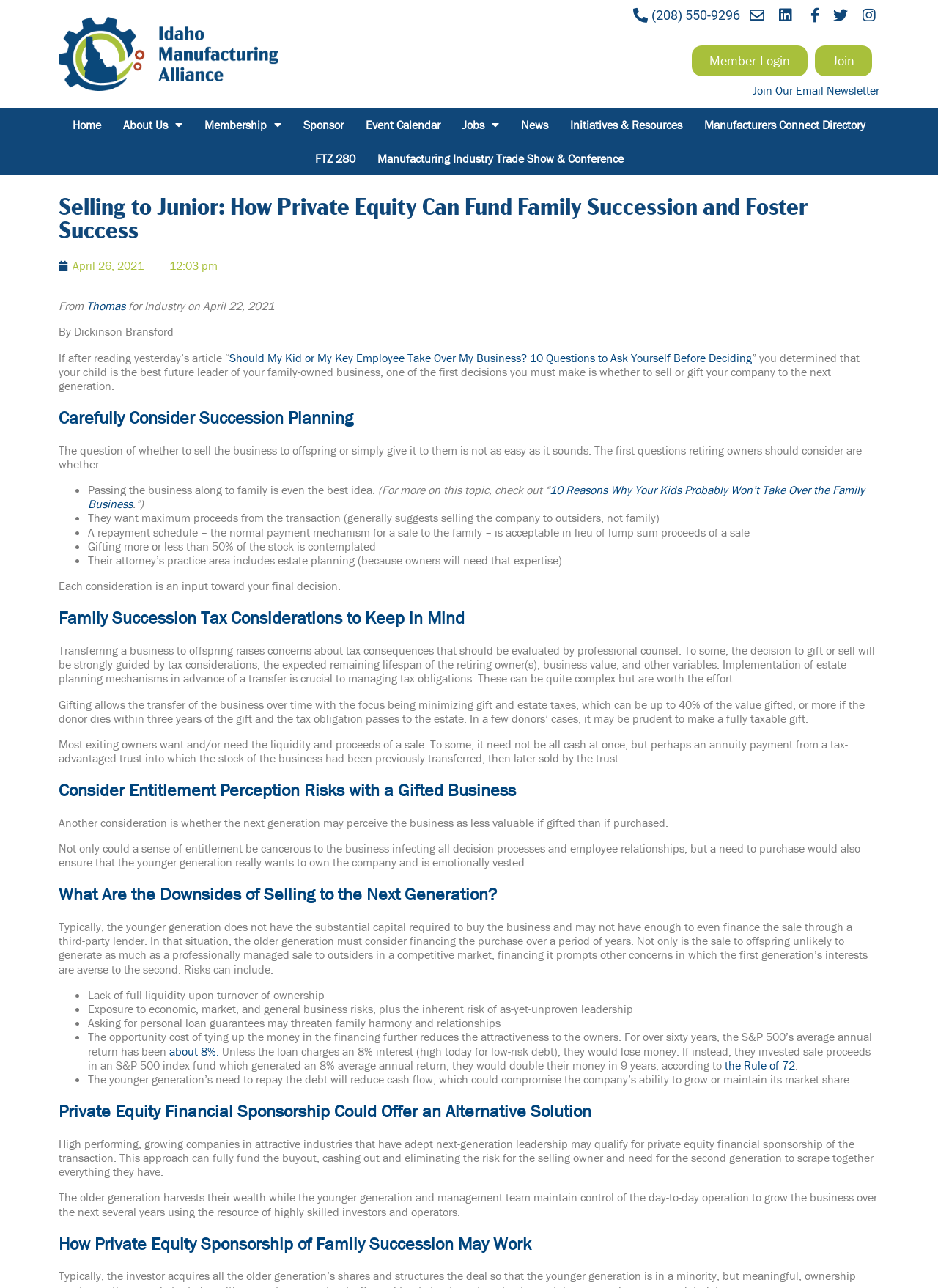What is the purpose of private equity financial sponsorship?
Please use the image to deliver a detailed and complete answer.

The article explains that private equity financial sponsorship can fully fund the buyout of a family business, allowing the older generation to harvest their wealth while the younger generation and management team maintain control of the day-to-day operation.